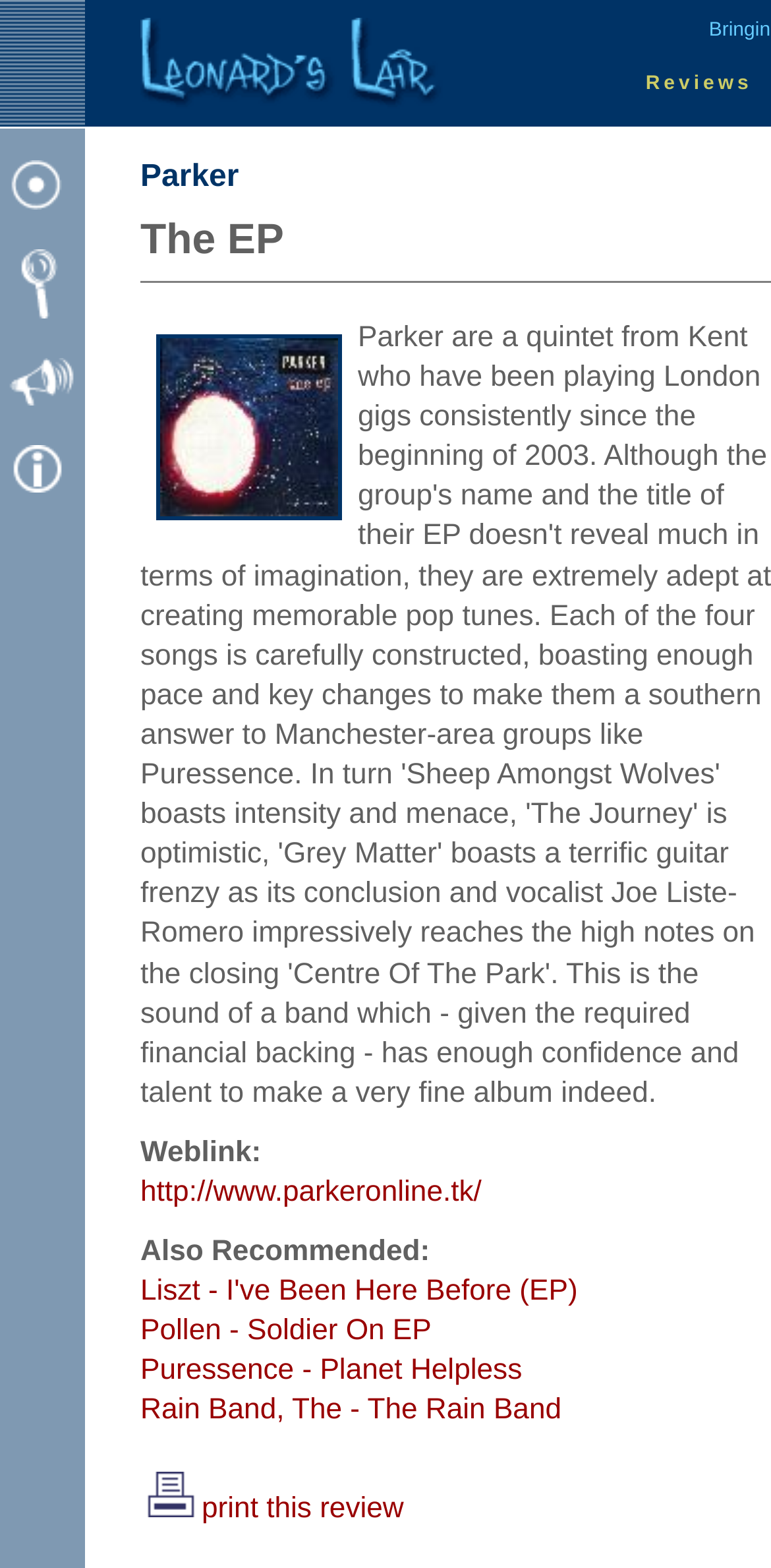Respond with a single word or phrase:
What is the purpose of the links on the webpage?

To access music reviews